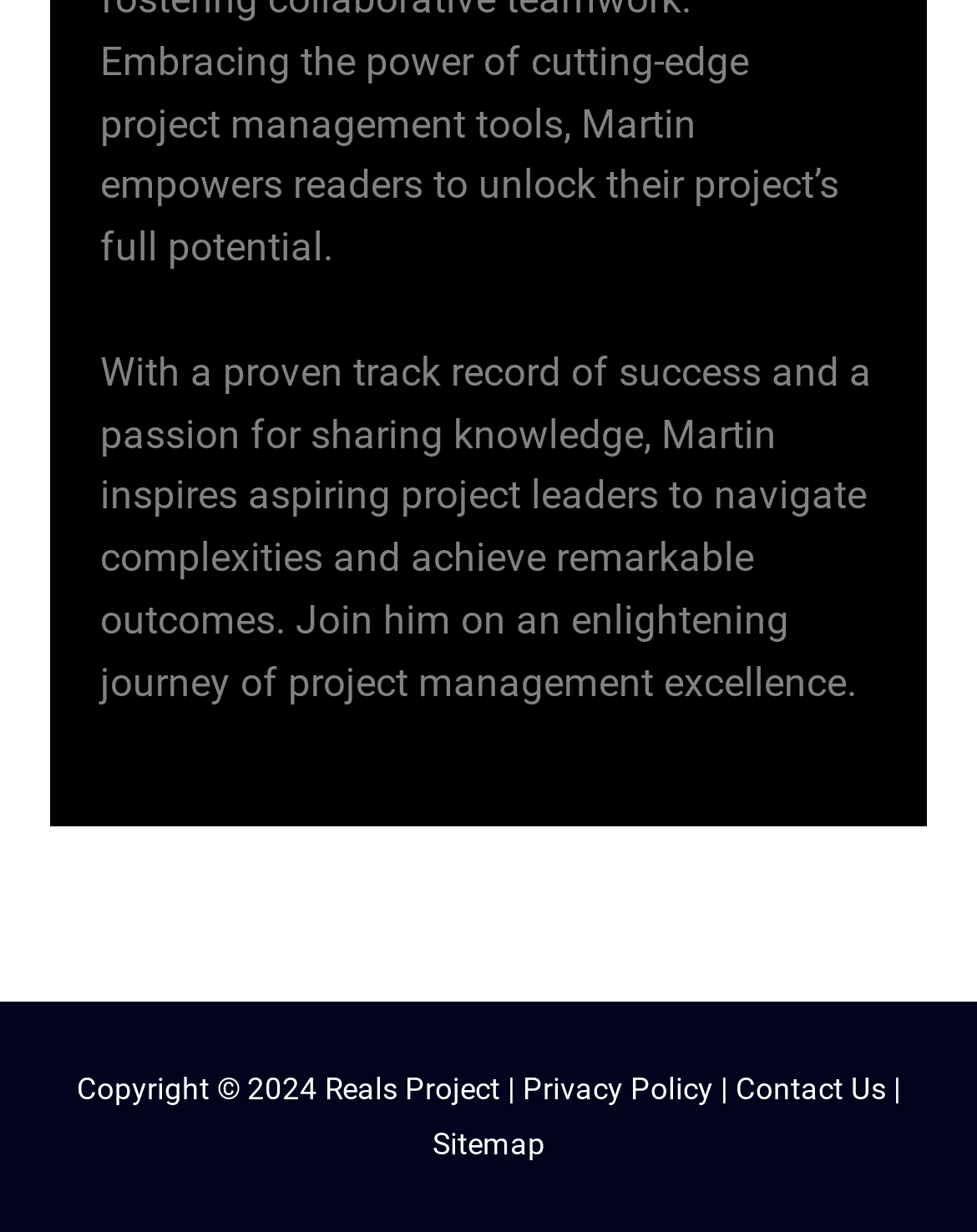Give the bounding box coordinates for the element described by: "Sitemap".

[0.442, 0.914, 0.558, 0.943]